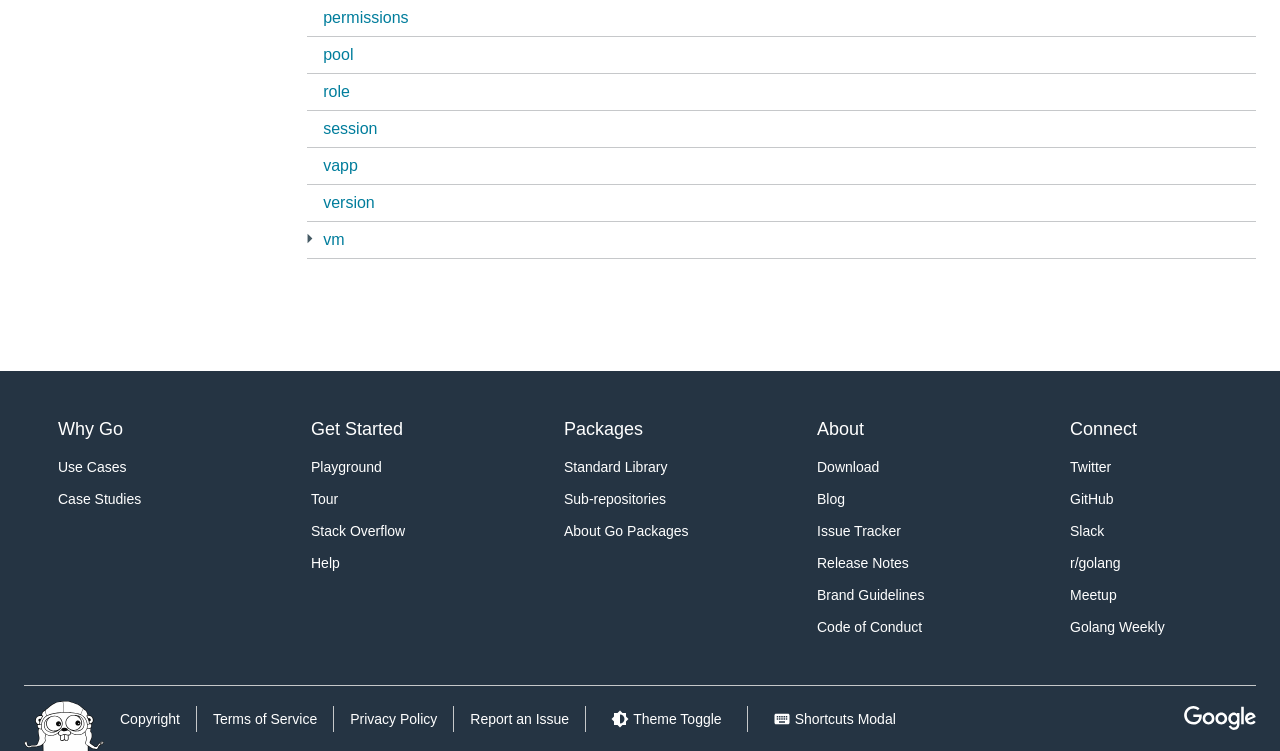How many links are in the content info section?
Please respond to the question with as much detail as possible.

The content info section contains 17 links, including 'Why Go', 'Use Cases', 'Case Studies', and others.